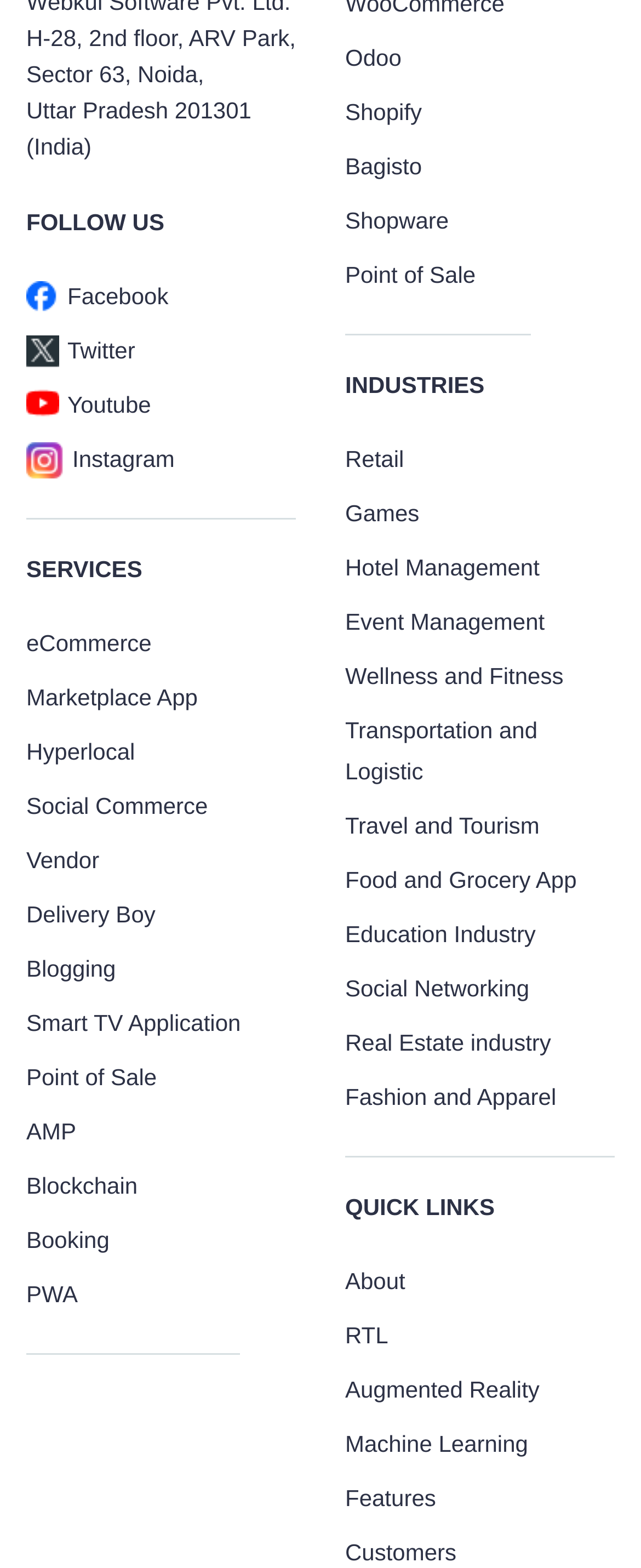What is the address of the company?
Give a detailed explanation using the information visible in the image.

The address of the company can be found at the top of the webpage, where it is written in three lines: 'H-28, 2nd floor, ARV Park,' 'Sector 63, Noida,' and 'Uttar Pradesh 201301 (India)'. This information is provided in a static text format.